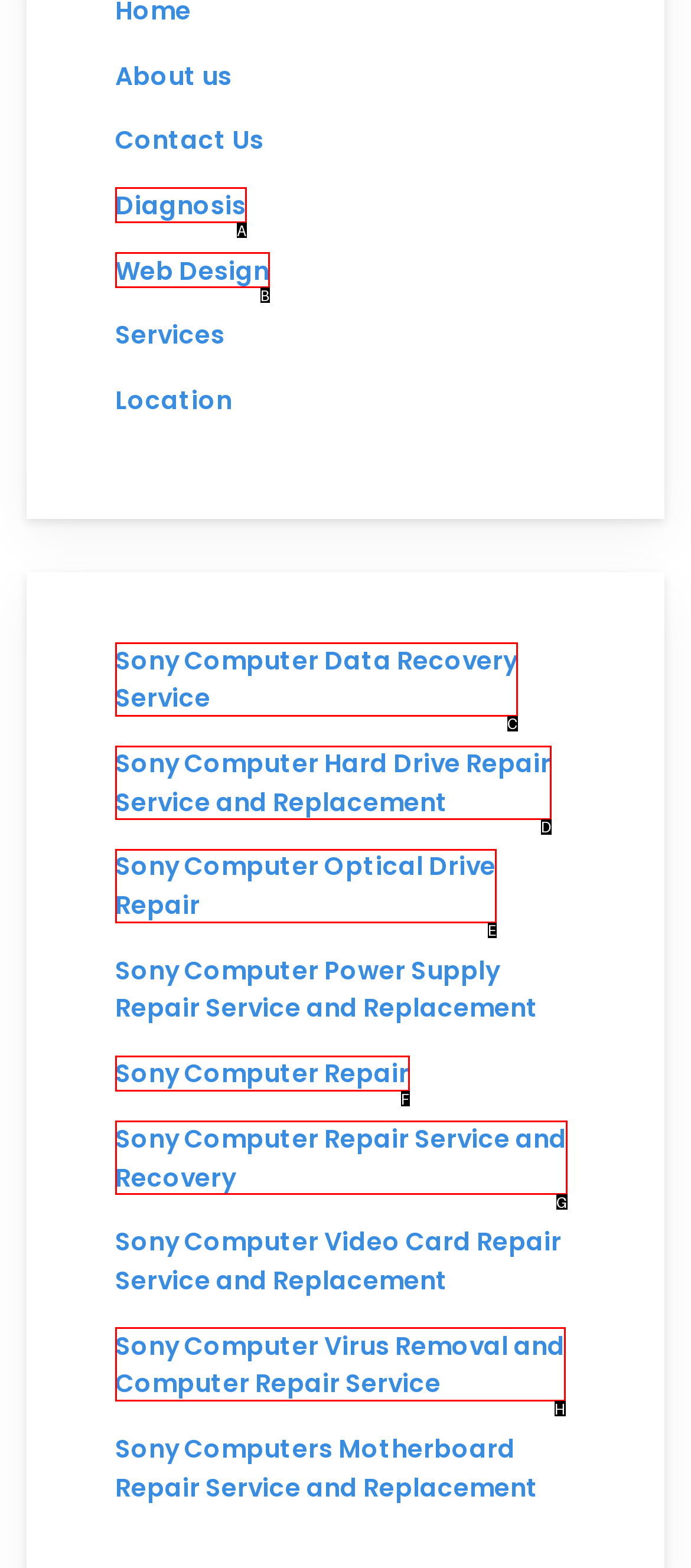Determine which option fits the element description: Sony Computer Repair
Answer with the option’s letter directly.

F